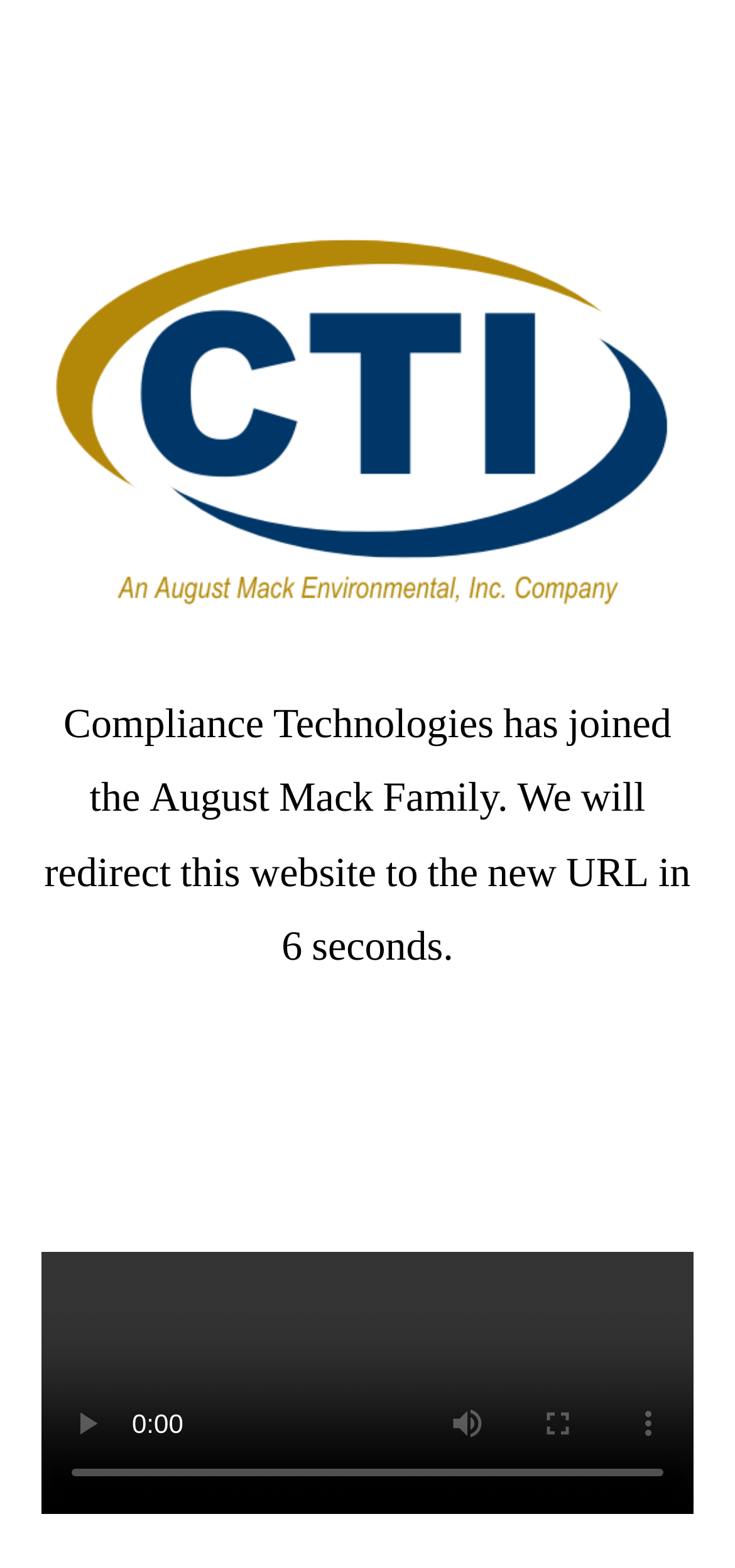Locate the bounding box coordinates of the clickable region to complete the following instruction: "Click the 'Glenn Miller' link."

[0.117, 0.664, 0.345, 0.686]